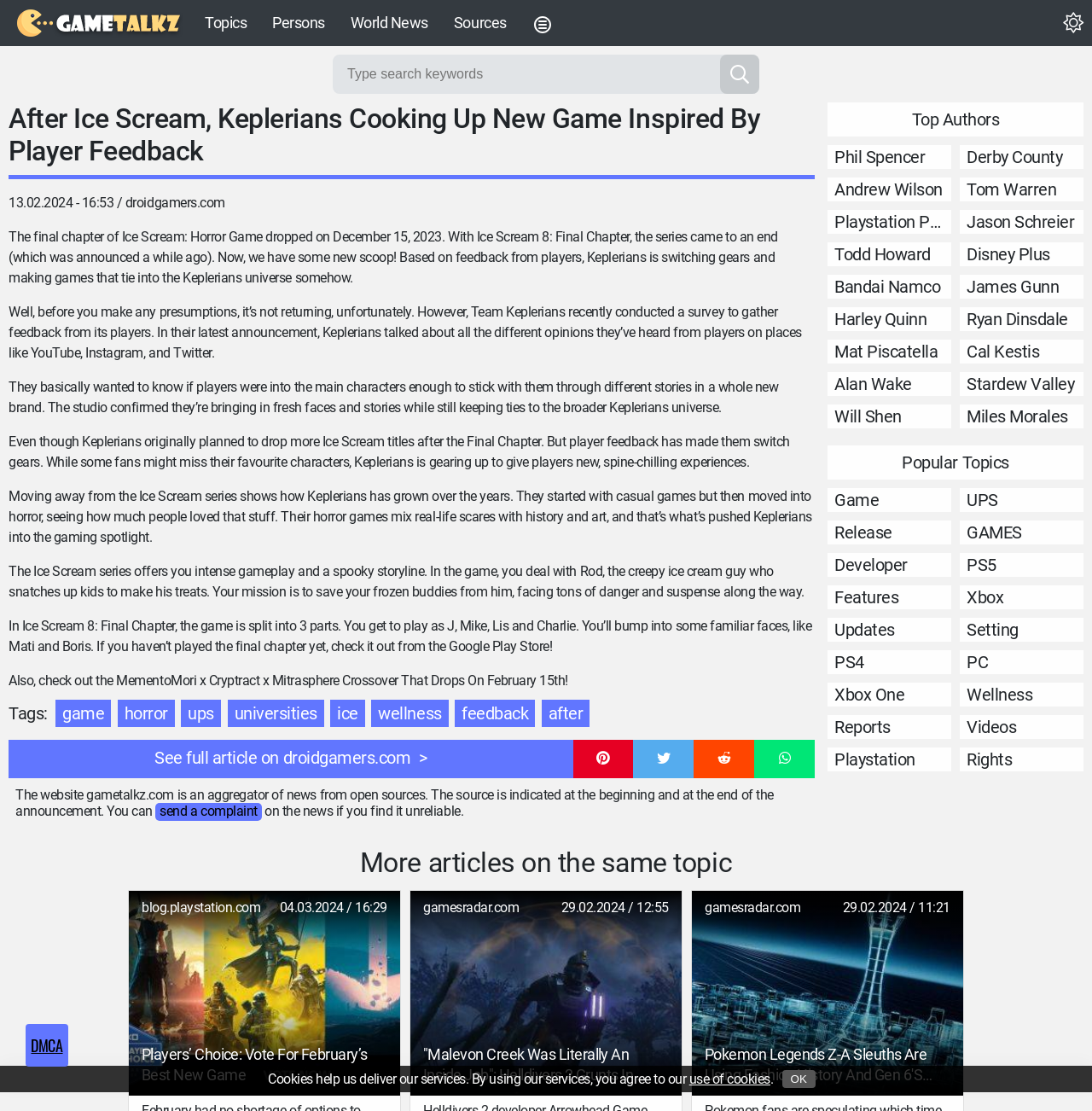What is the name of the game series mentioned in the article?
Please provide a detailed and thorough answer to the question.

The article mentions 'Ice Scream' as the game series, which is evident from the text 'The final chapter of Ice Scream: Horror Game dropped on December 15, 2023.'